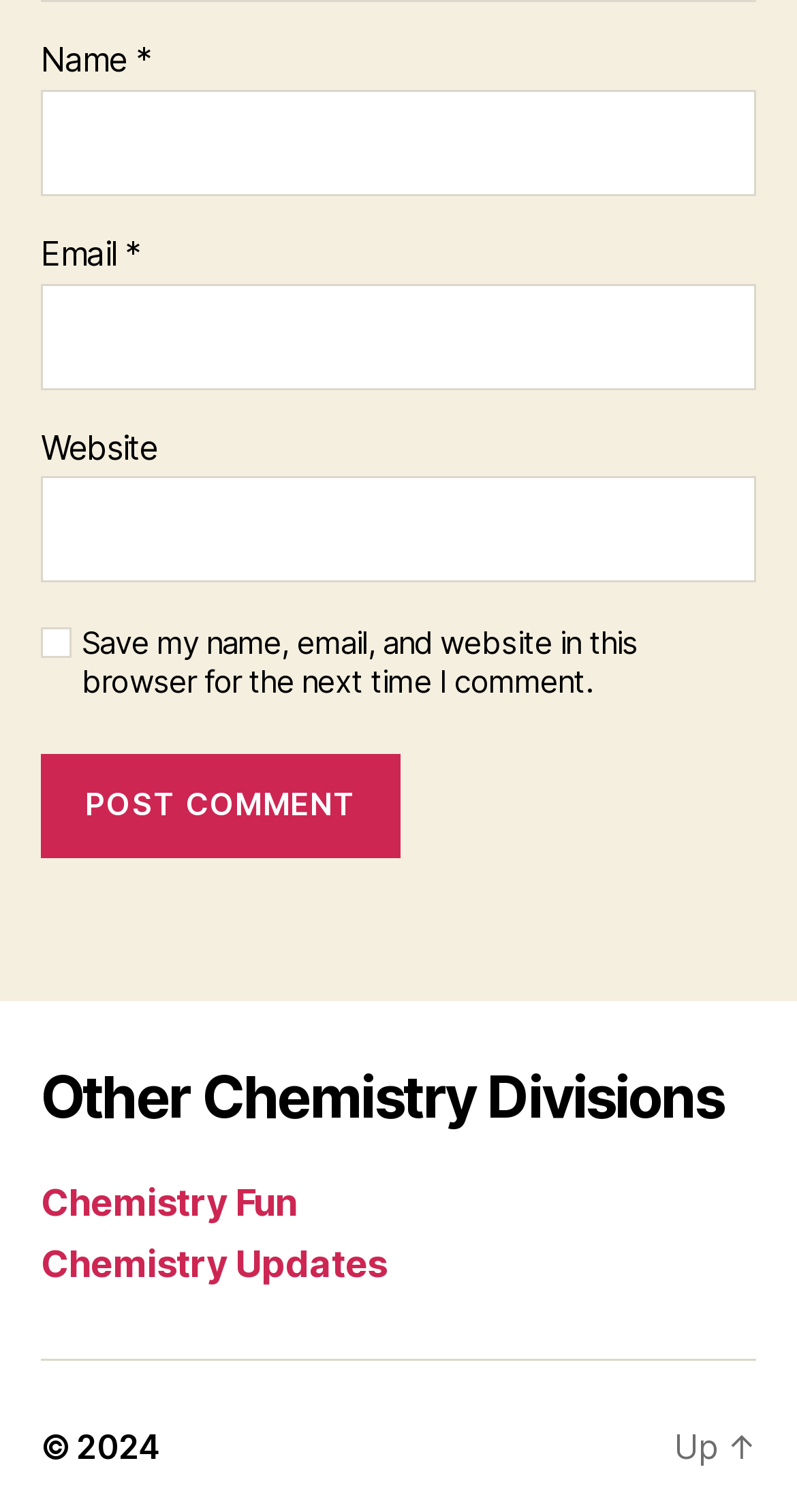Locate the bounding box coordinates of the element I should click to achieve the following instruction: "Enter your name".

[0.051, 0.06, 0.949, 0.13]